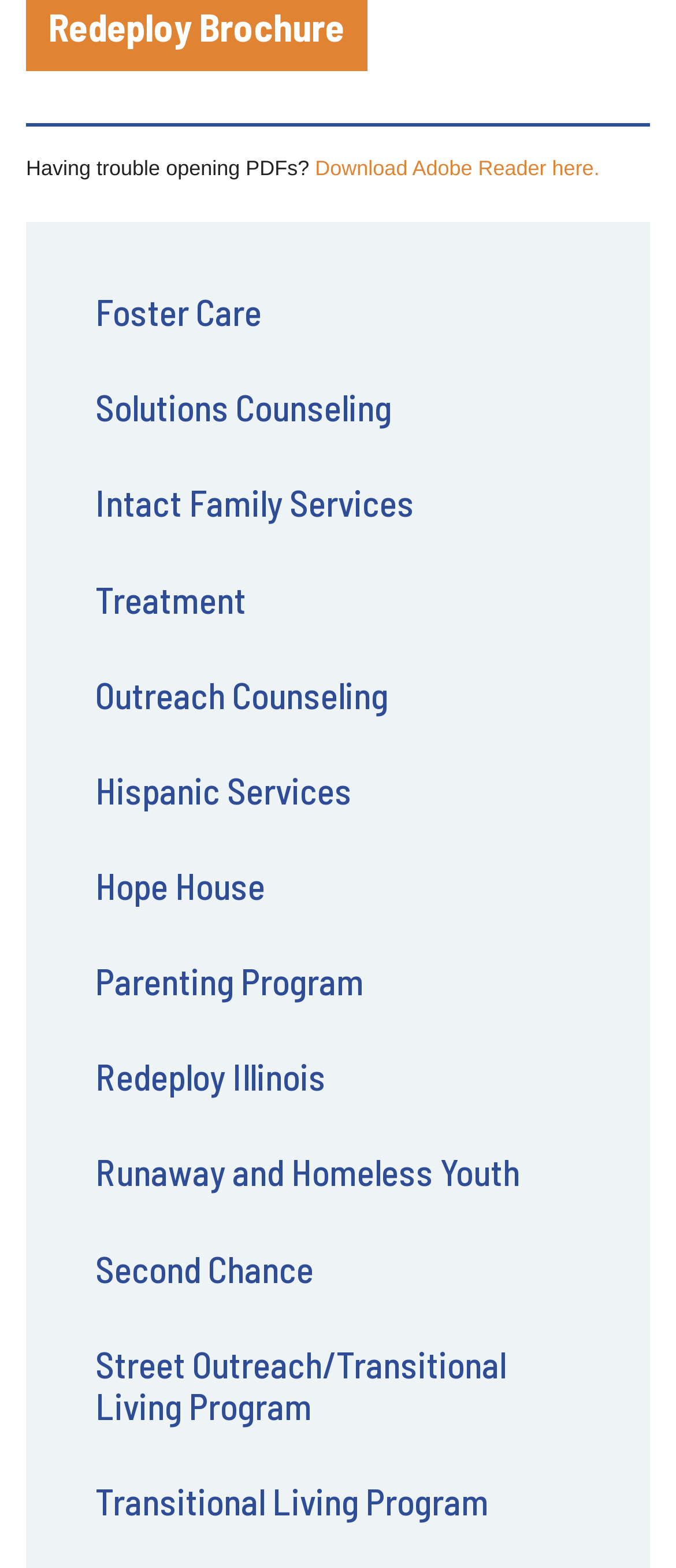Please look at the image and answer the question with a detailed explanation: What is the purpose of the link 'Download Adobe Reader here'?

The link 'Download Adobe Reader here' is provided next to the text 'Having trouble opening PDFs?' which suggests that the link is intended to help users who are having trouble opening PDF files, and the solution is to download Adobe Reader.